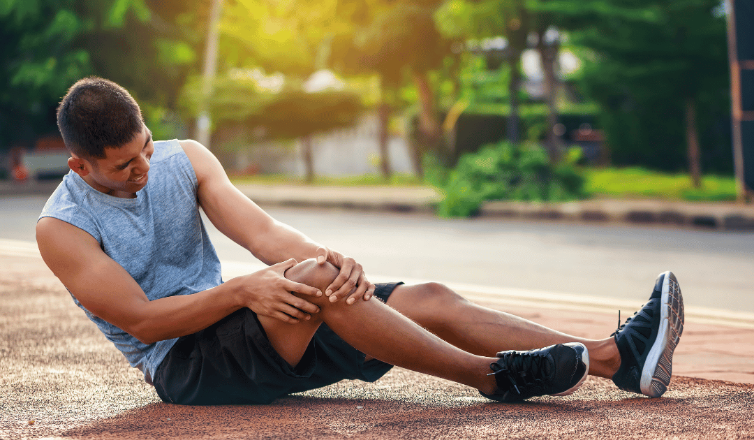Detail every aspect of the image in your caption.

The image depicts a young man seated on a sports track, visibly in pain and holding his knee, suggesting he has sustained an injury. He is wearing a sleeveless gray athletic shirt and black shorts, coupled with black running shoes. The setting appears to be outdoors, bathed in warm sunlight, with lush greenery in the background, indicating a sports or exercise environment. This scenario aligns with the theme of seeking physiotherapy after an injury, emphasizing the importance of understanding the right timing for treatment to aid recovery and rehabilitation. The image effectively illustrates the urgent need for an initial assessment and care following a sports-related injury.